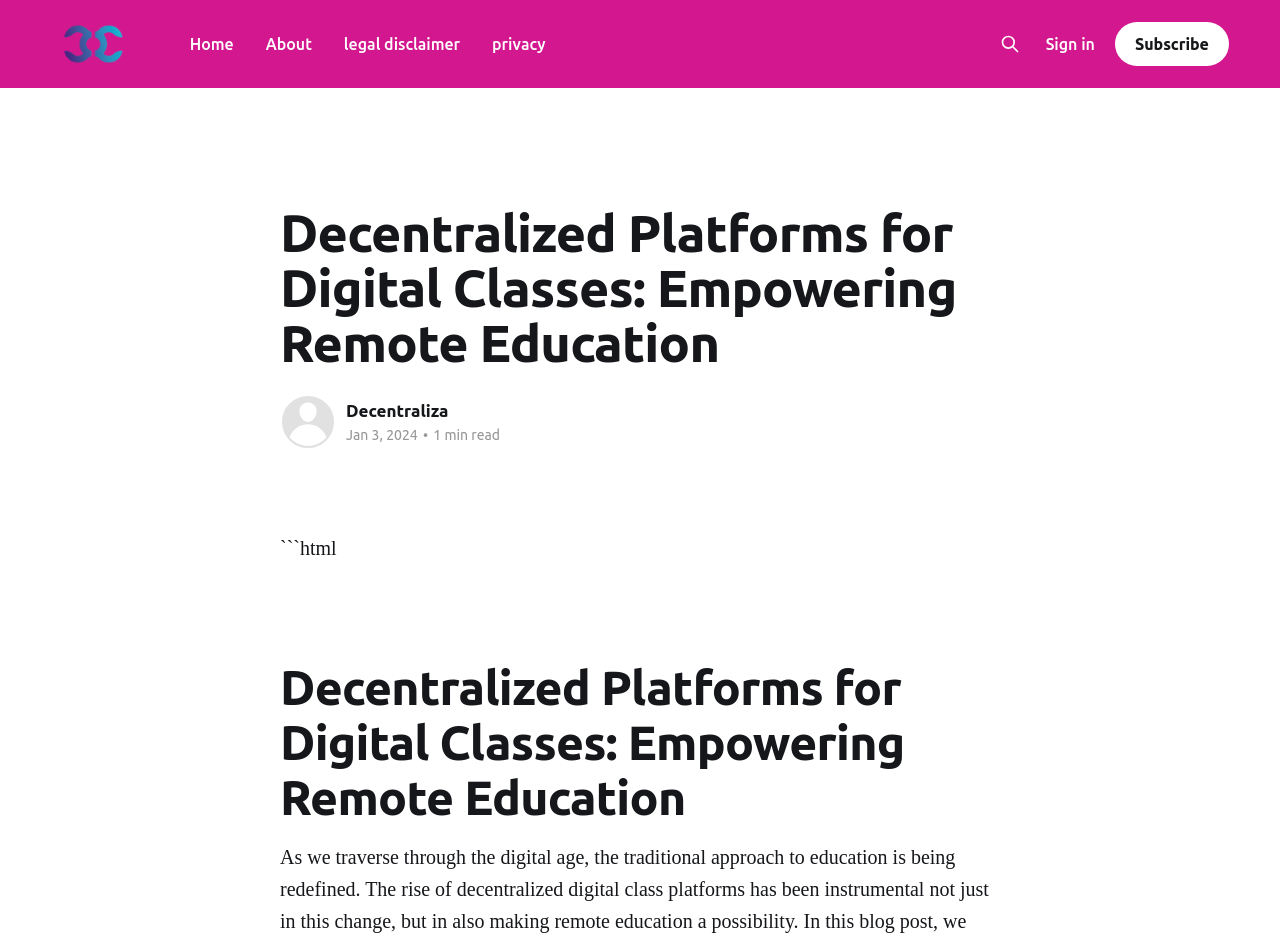Extract the bounding box coordinates for the UI element described by the text: "alt="National Safety Council Logo"". The coordinates should be in the form of [left, top, right, bottom] with values between 0 and 1.

None